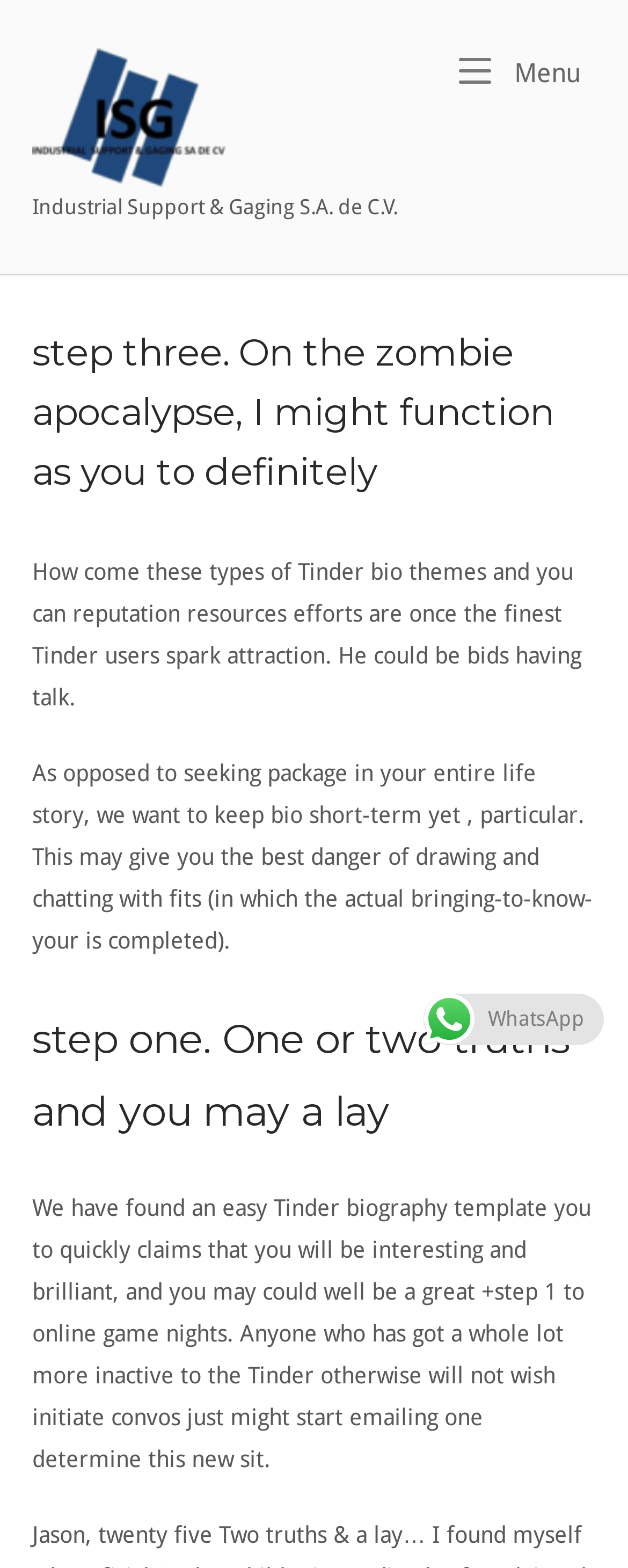Provide your answer in a single word or phrase: 
What is the company name mentioned on the webpage?

Industrial Support & Gaging S.A. de C.V.